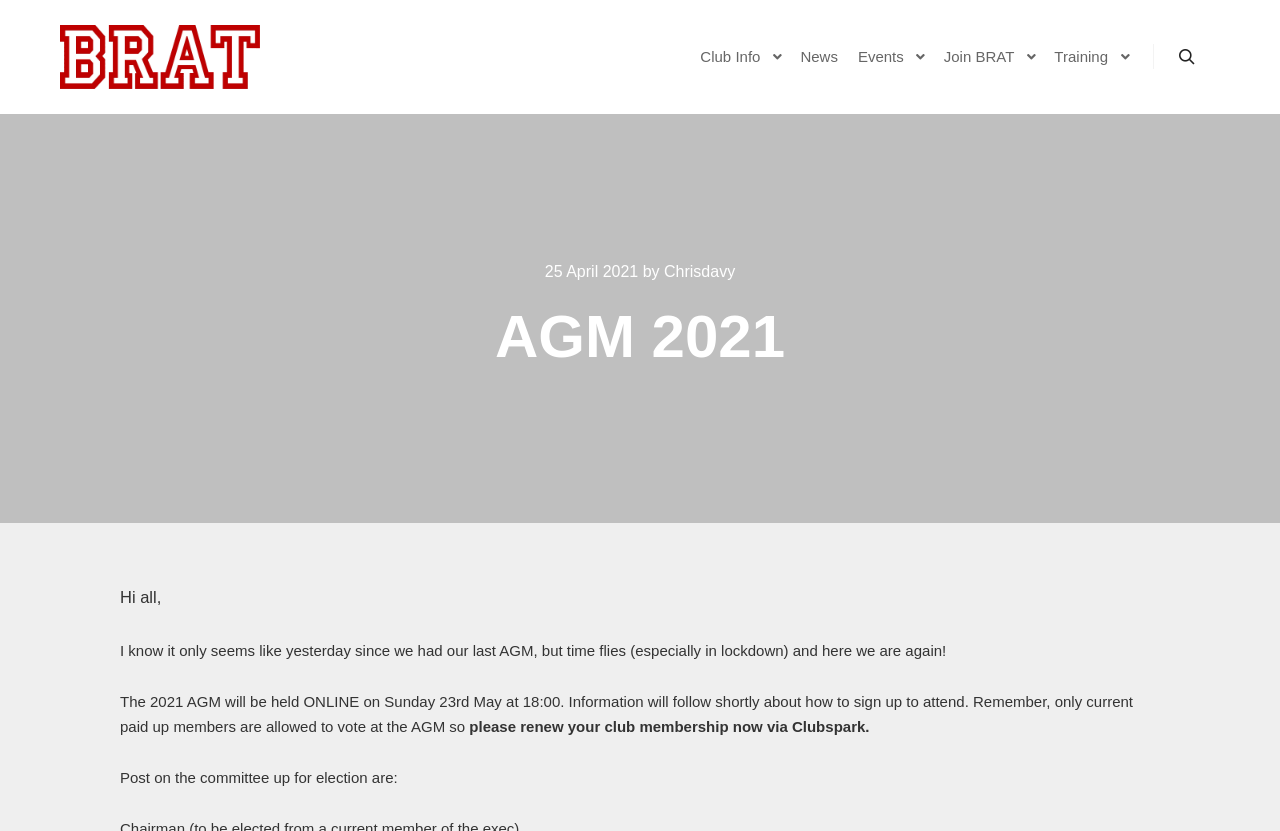Determine the bounding box coordinates for the region that must be clicked to execute the following instruction: "Read News page".

[0.618, 0.0, 0.662, 0.136]